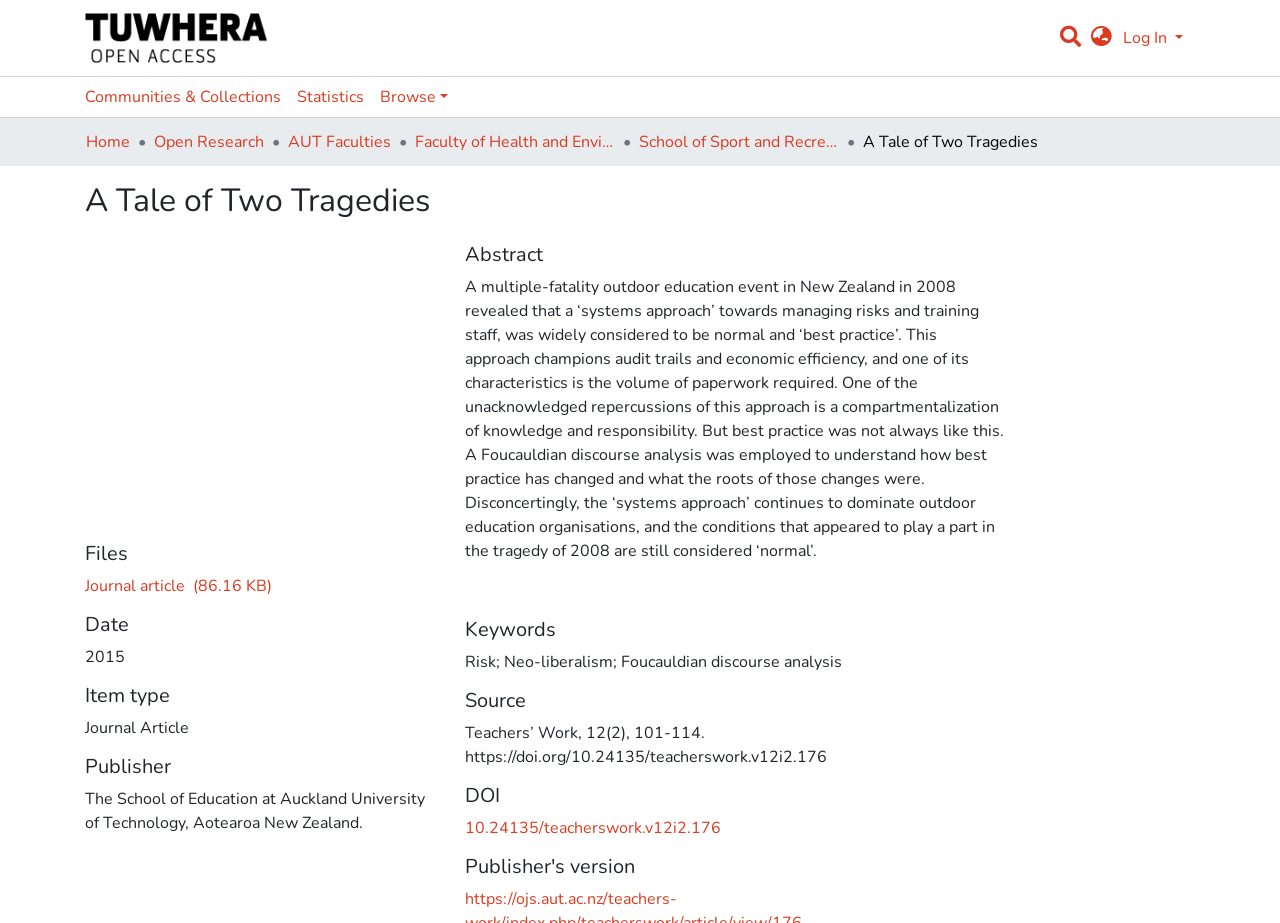Respond to the question below with a single word or phrase:
What is the type of the item?

Journal Article